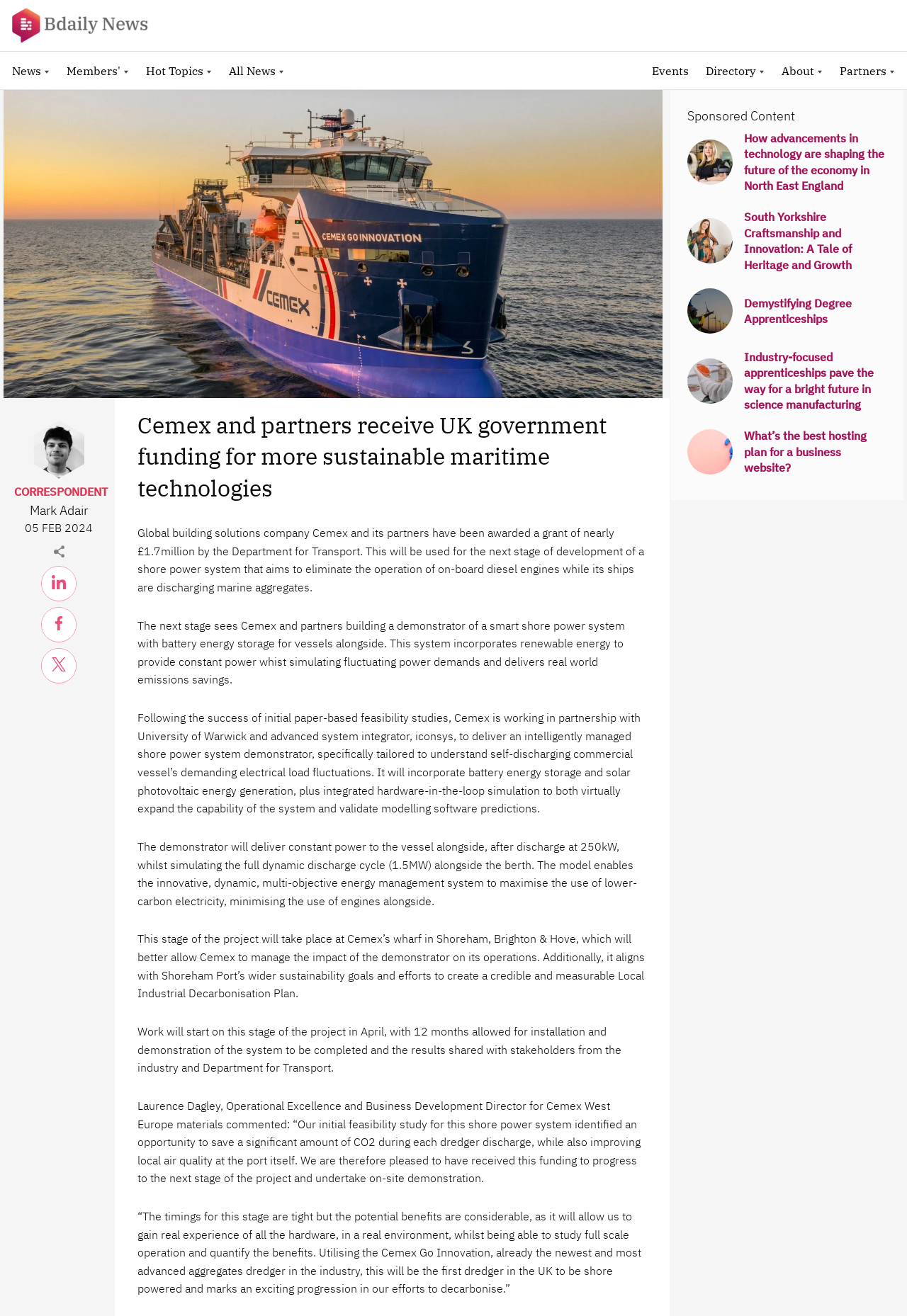Please identify the coordinates of the bounding box that should be clicked to fulfill this instruction: "Click on the 'News' button".

[0.01, 0.045, 0.058, 0.063]